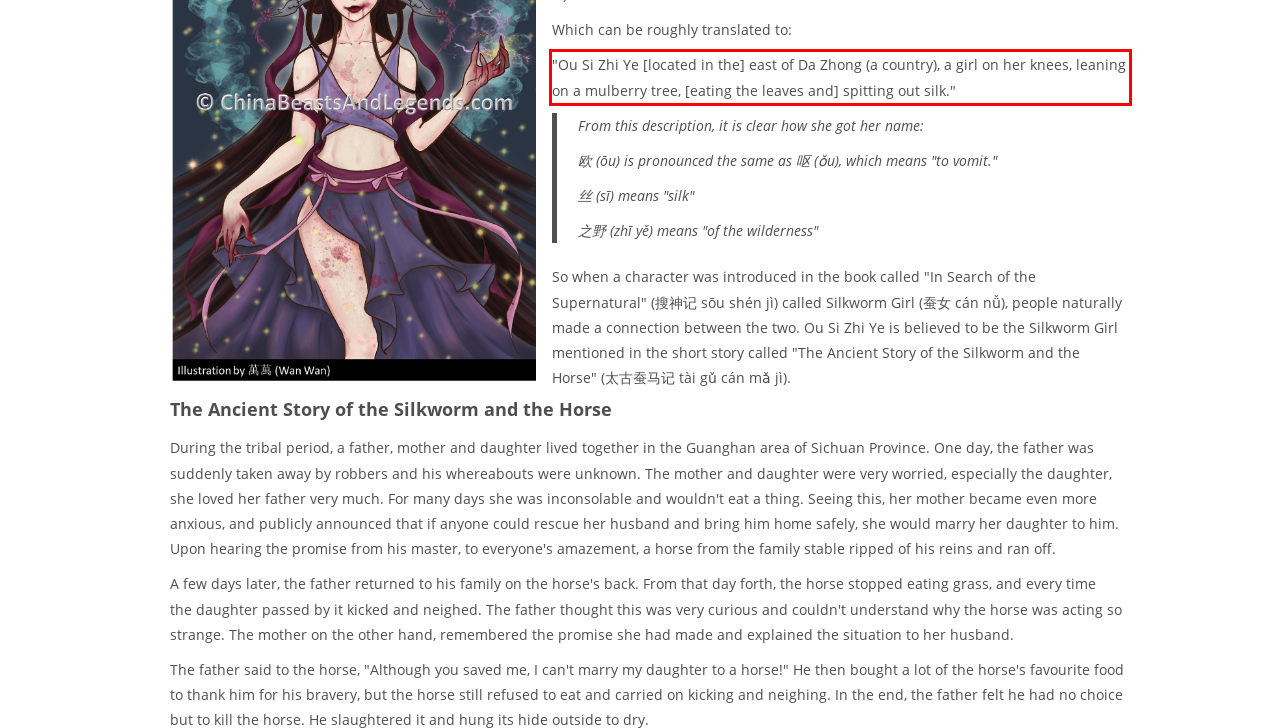Please look at the screenshot provided and find the red bounding box. Extract the text content contained within this bounding box.

"Ou Si Zhi Ye [located in the] east of Da Zhong (a country), a girl on her knees, leaning on a mulberry tree, [eating the leaves and] spitting out silk."